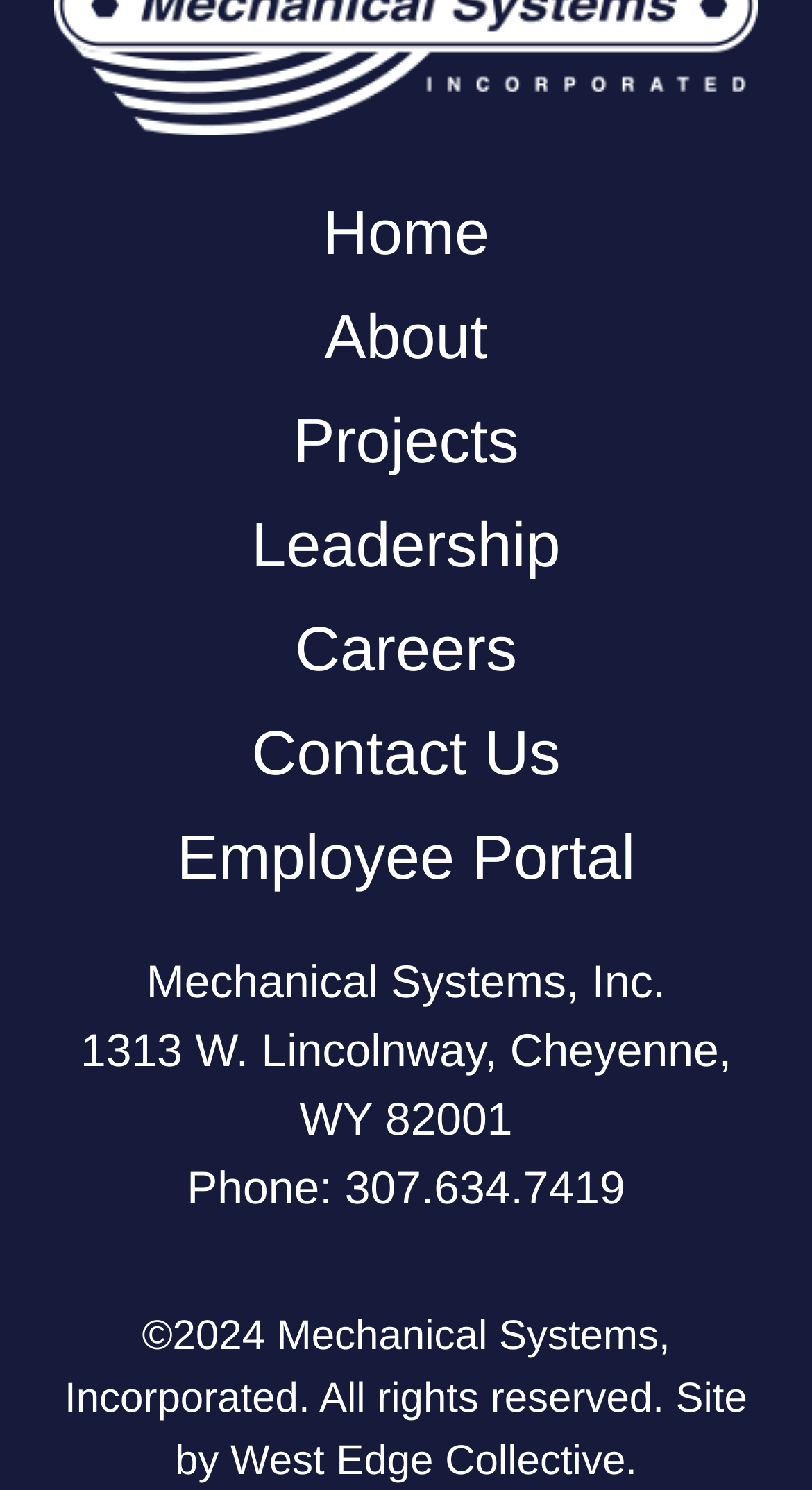What is the company name?
Answer the question in as much detail as possible.

The company name can be found in the static text element with the text 'Mechanical Systems, Inc.' located at the top of the webpage, which is likely to be the company's logo or header.